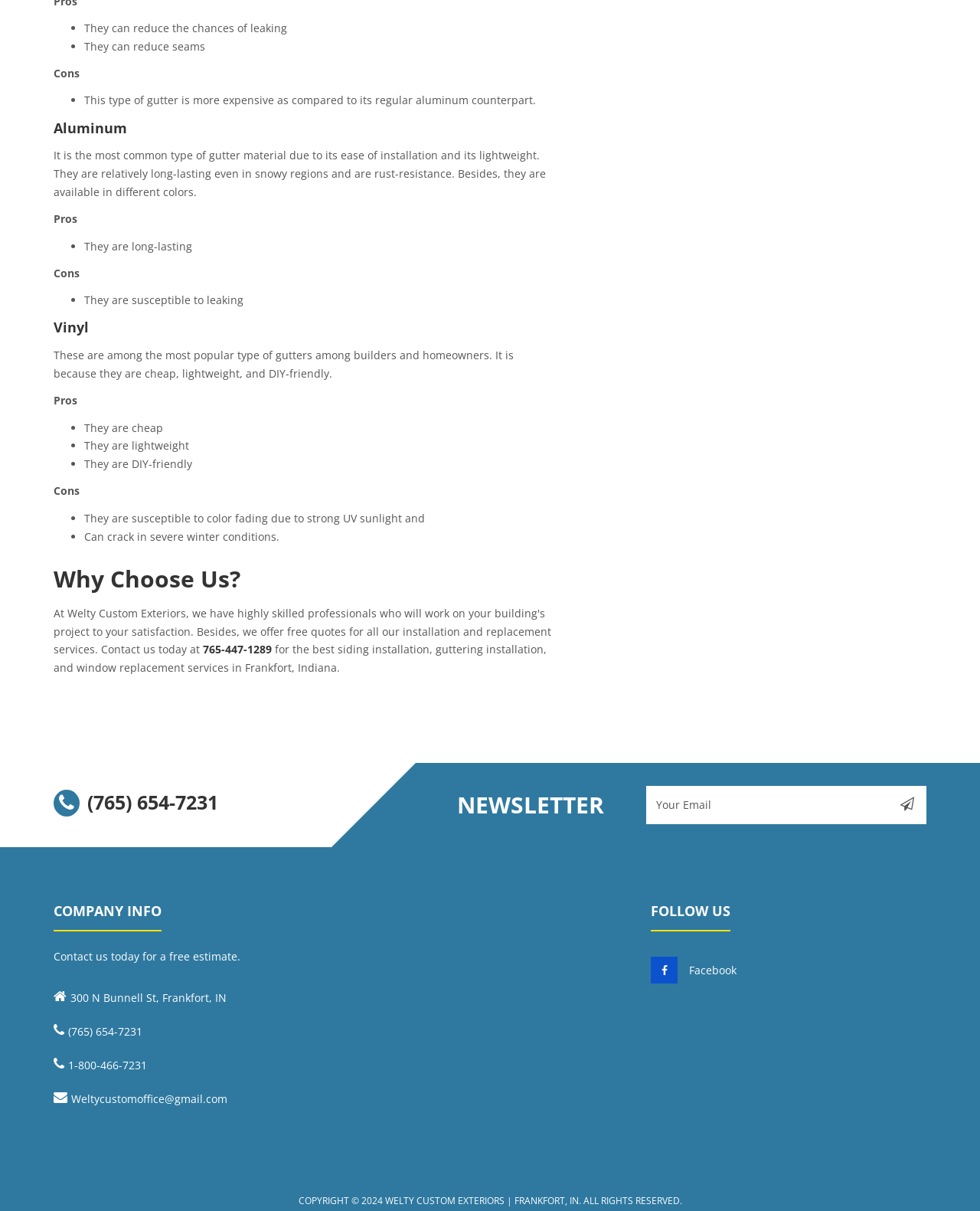Using the description: "765-447-1289", identify the bounding box of the corresponding UI element in the screenshot.

[0.207, 0.53, 0.277, 0.542]